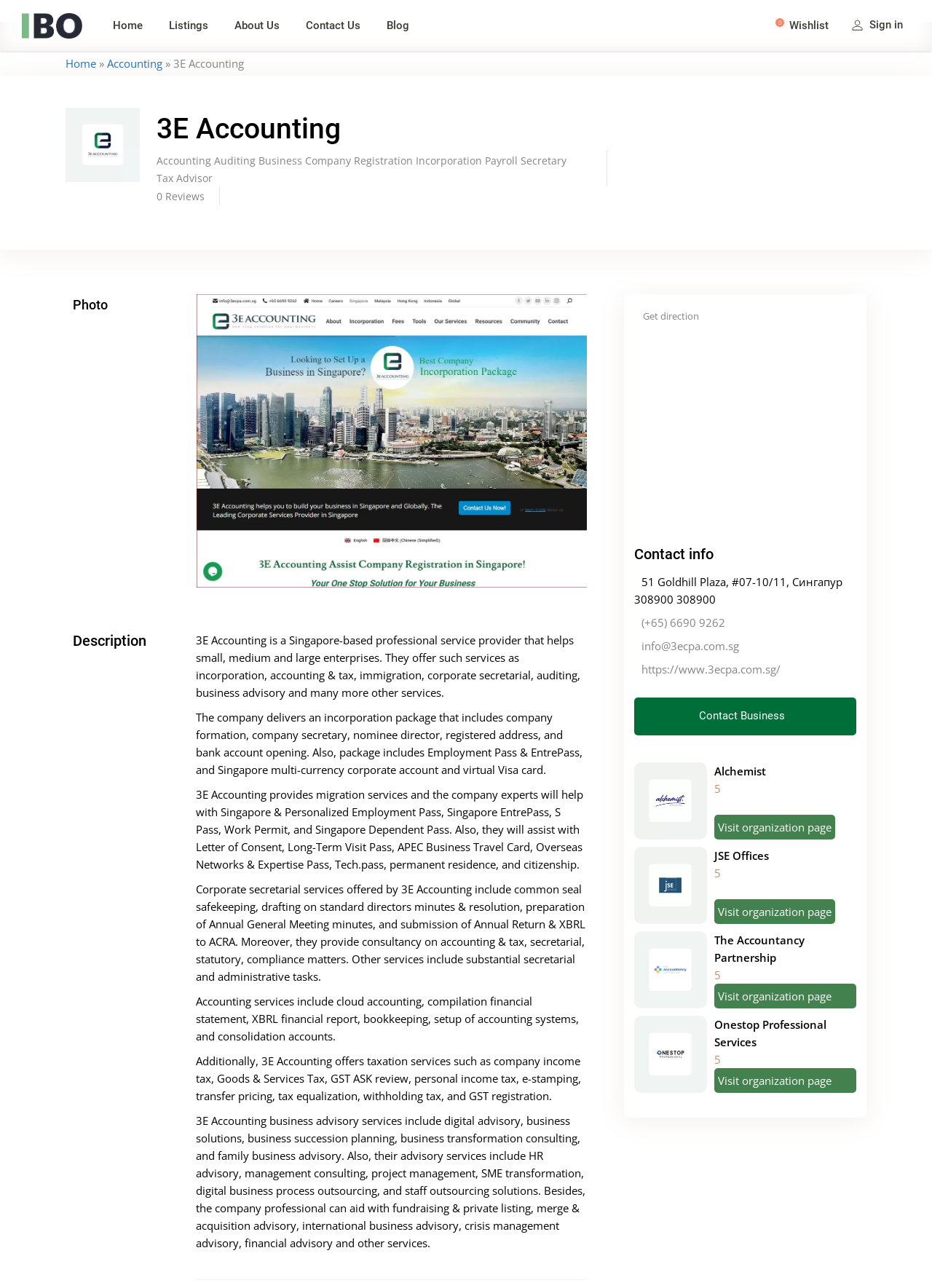Select the bounding box coordinates of the element I need to click to carry out the following instruction: "Visit the organization page of Alchemist".

[0.766, 0.633, 0.896, 0.652]